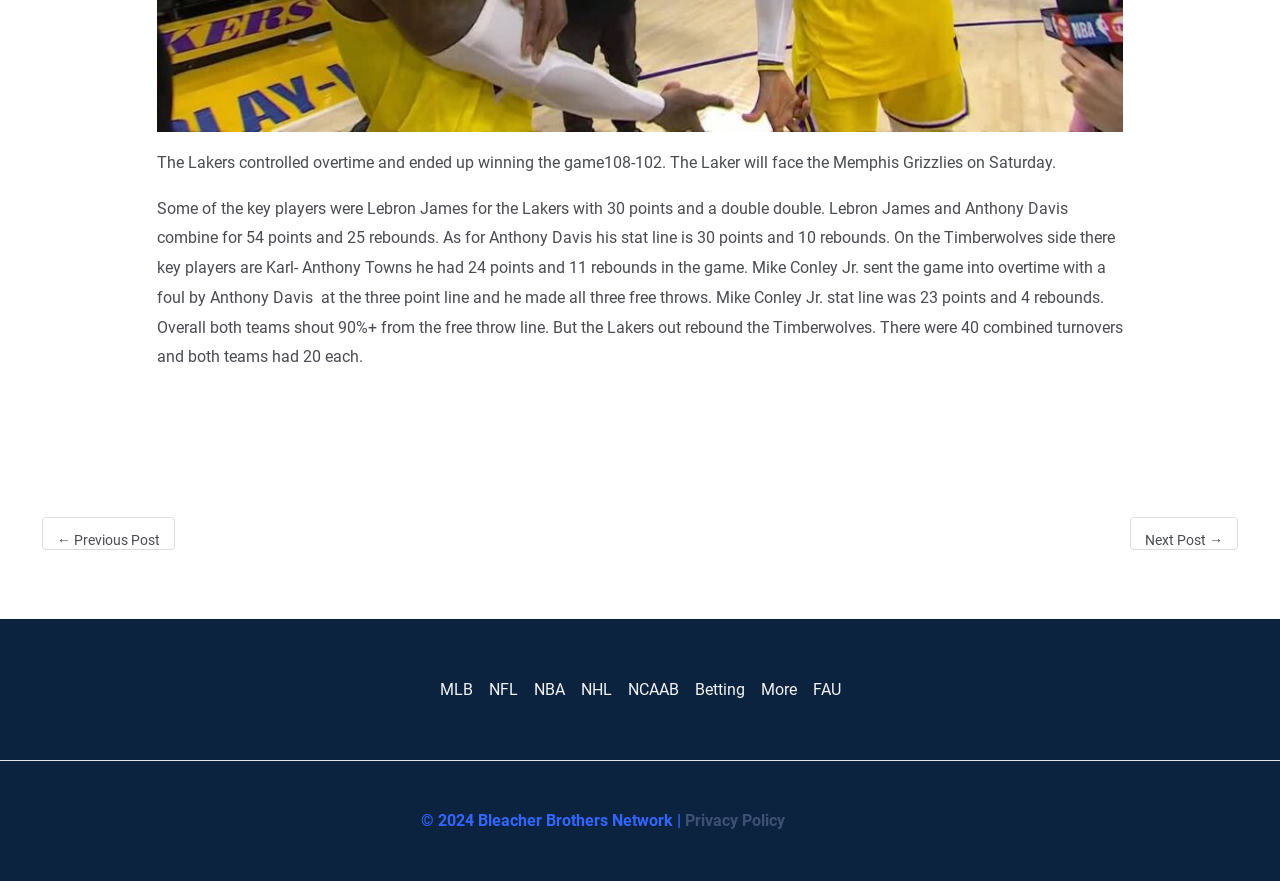Locate the bounding box coordinates of the item that should be clicked to fulfill the instruction: "go to next post".

[0.883, 0.587, 0.967, 0.624]